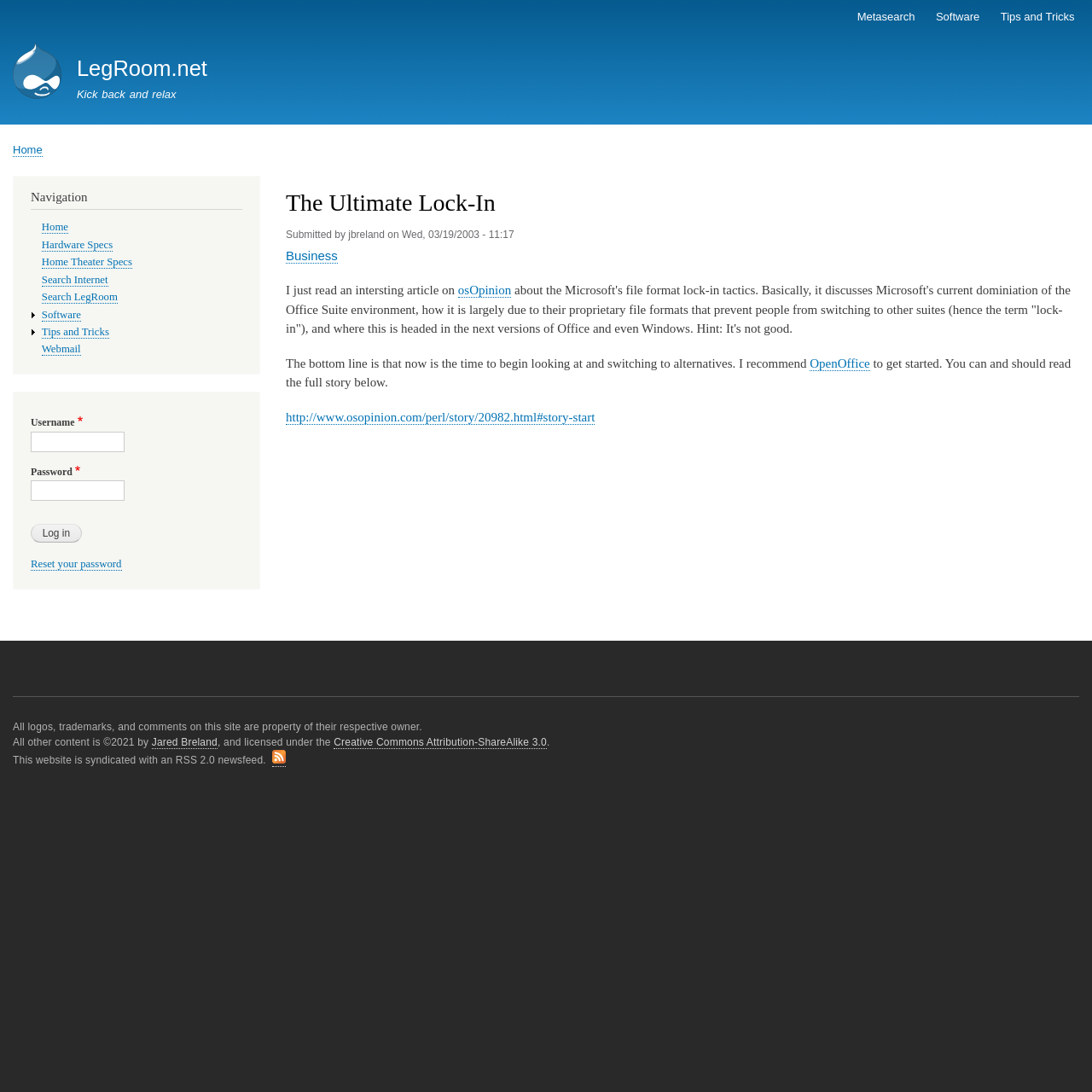Answer the question with a brief word or phrase:
What is the recommended alternative to Microsoft Office?

OpenOffice